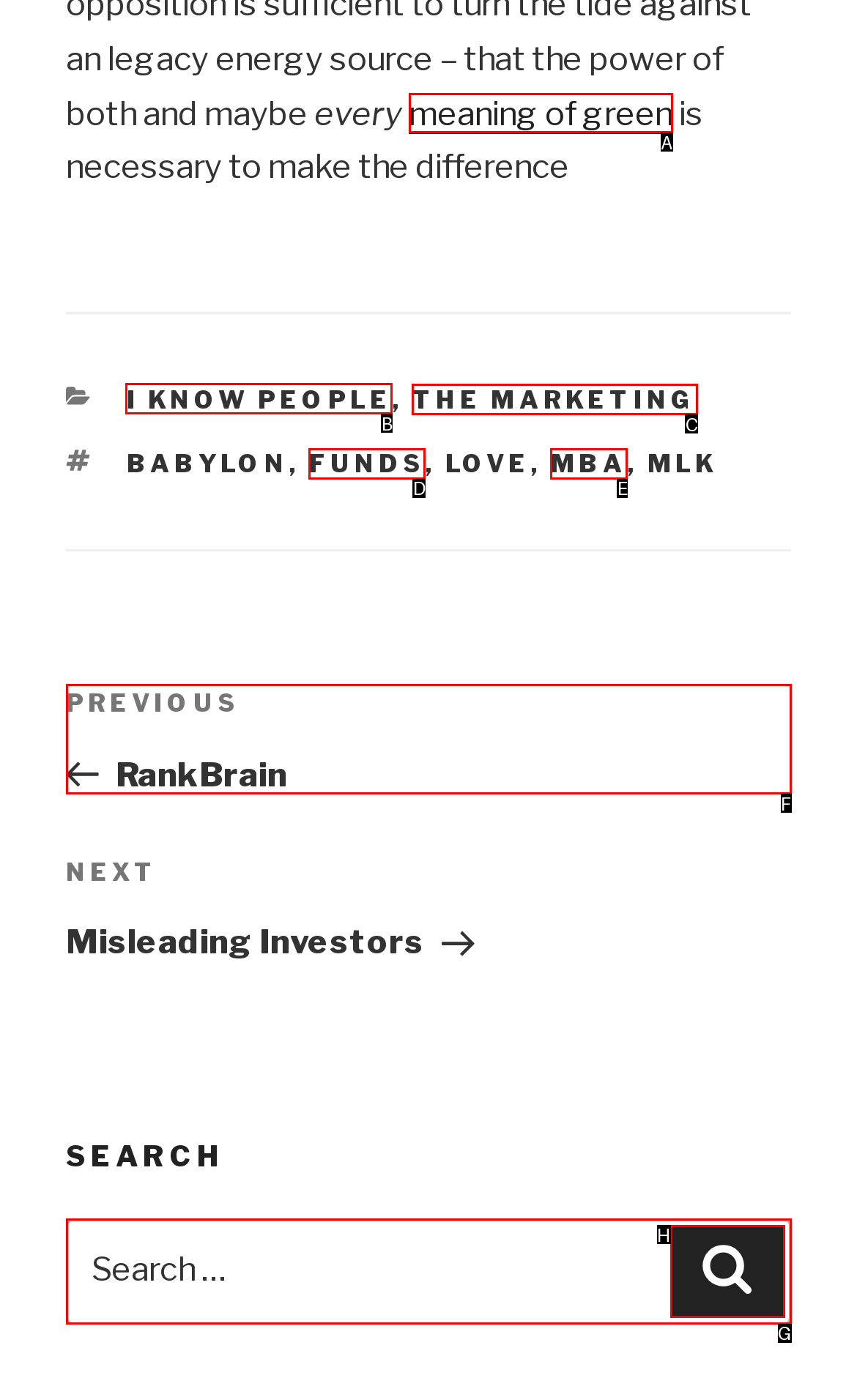Please identify the correct UI element to click for the task: view I KNOW PEOPLE category Respond with the letter of the appropriate option.

B